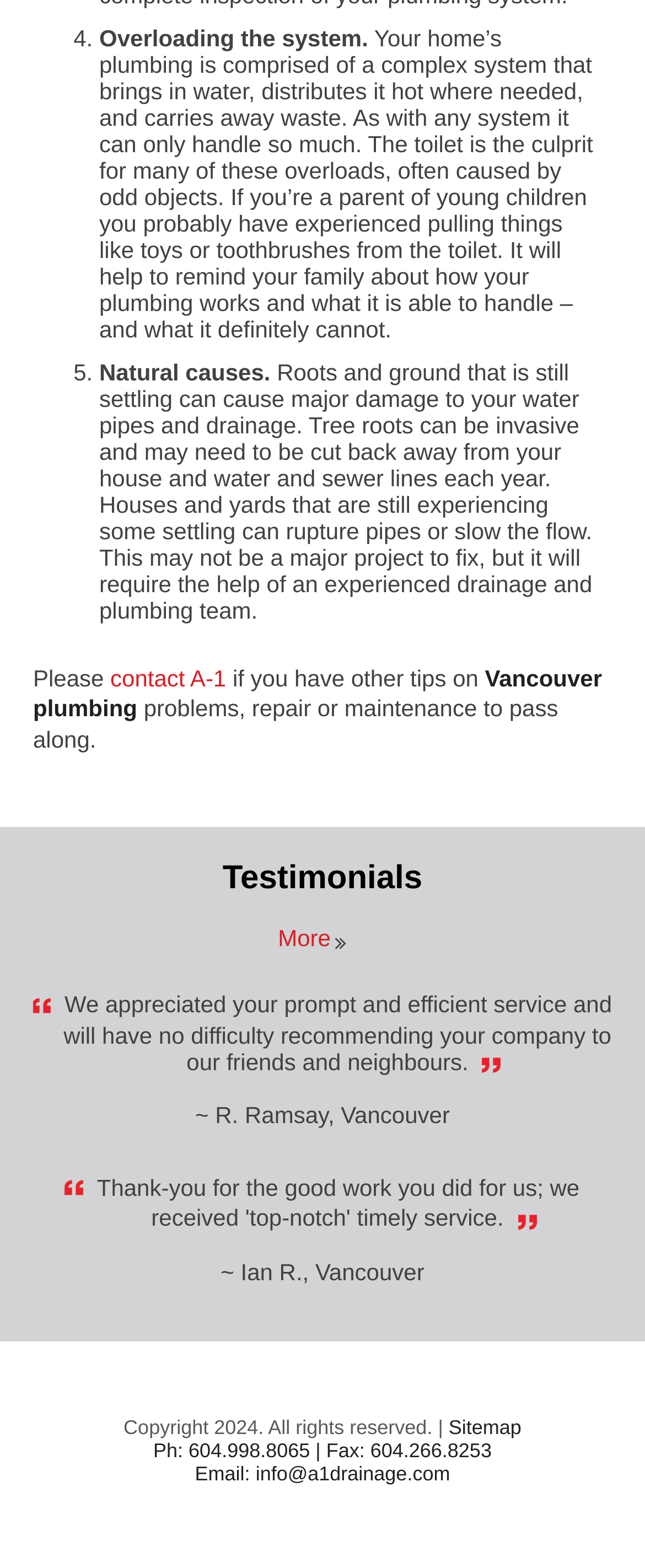Give a one-word or short-phrase answer to the following question: 
What is the name of the company?

A-1